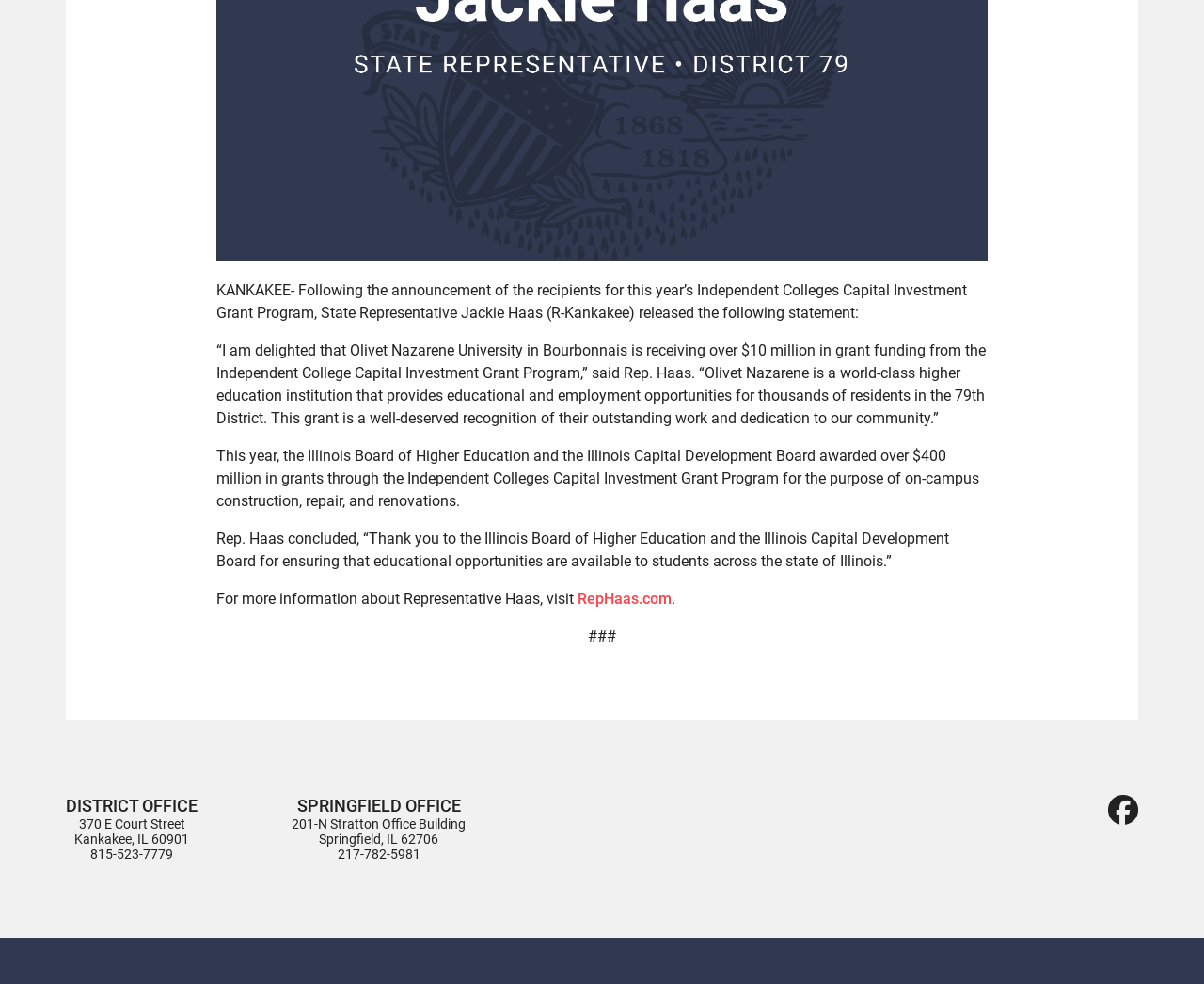Predict the bounding box for the UI component with the following description: "RepHaas.com".

[0.48, 0.6, 0.558, 0.618]